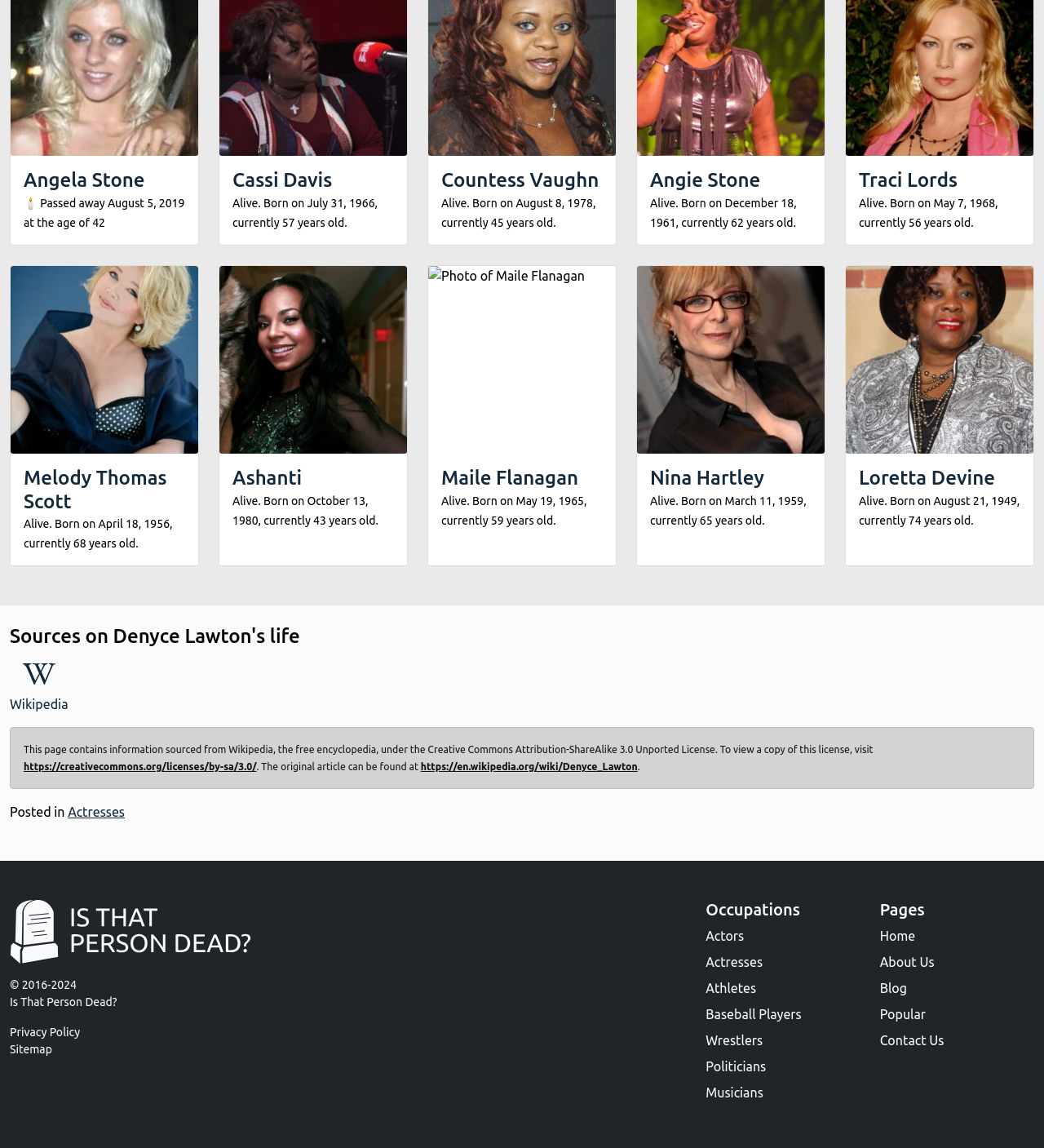Pinpoint the bounding box coordinates of the element that must be clicked to accomplish the following instruction: "Check the privacy policy". The coordinates should be in the format of four float numbers between 0 and 1, i.e., [left, top, right, bottom].

[0.009, 0.892, 0.241, 0.907]